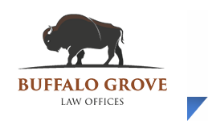Please provide a one-word or short phrase answer to the question:
What is the color tone of the logo?

Earthy tones